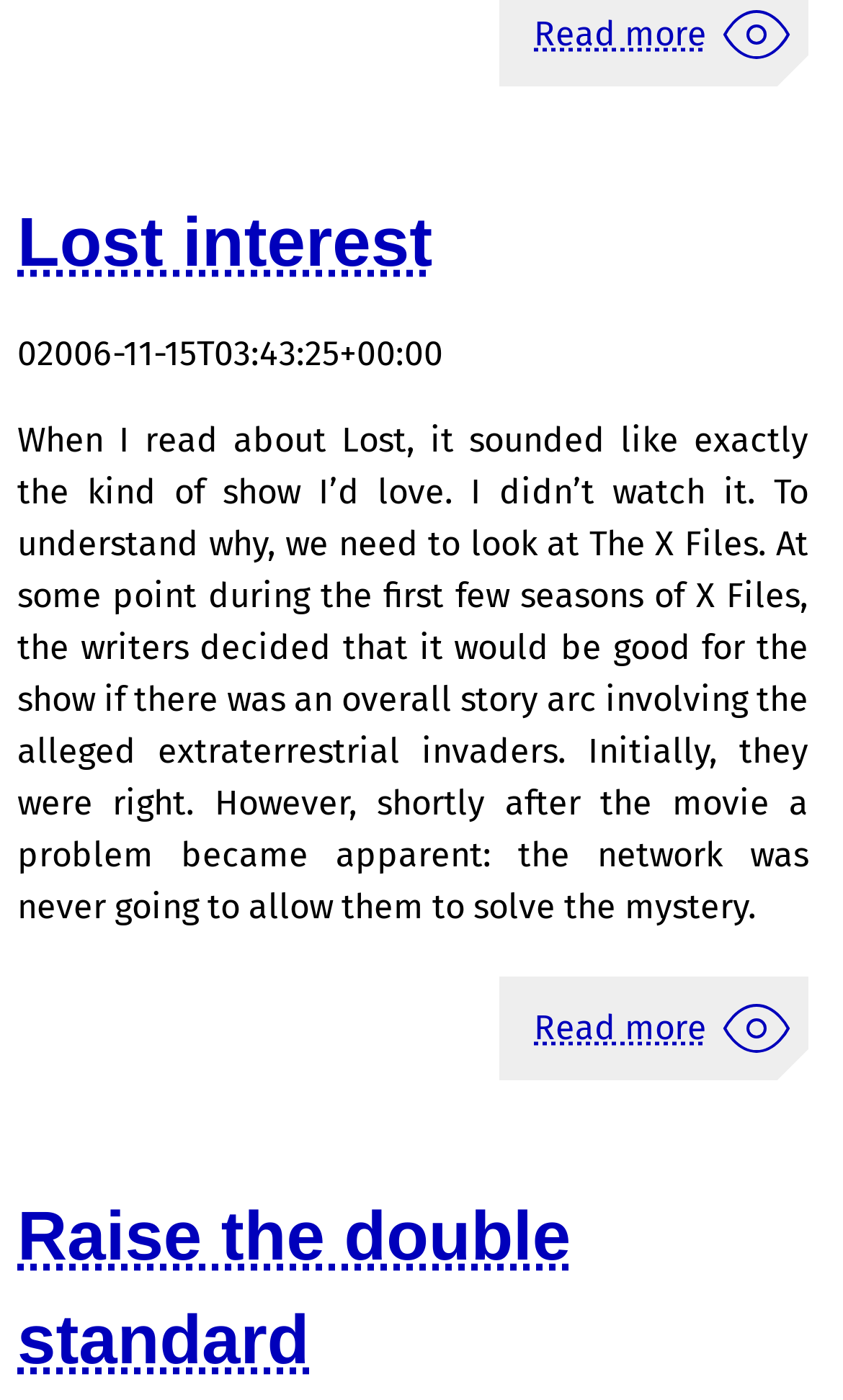What is the topic of the second article?
Use the screenshot to answer the question with a single word or phrase.

Raise the double standard